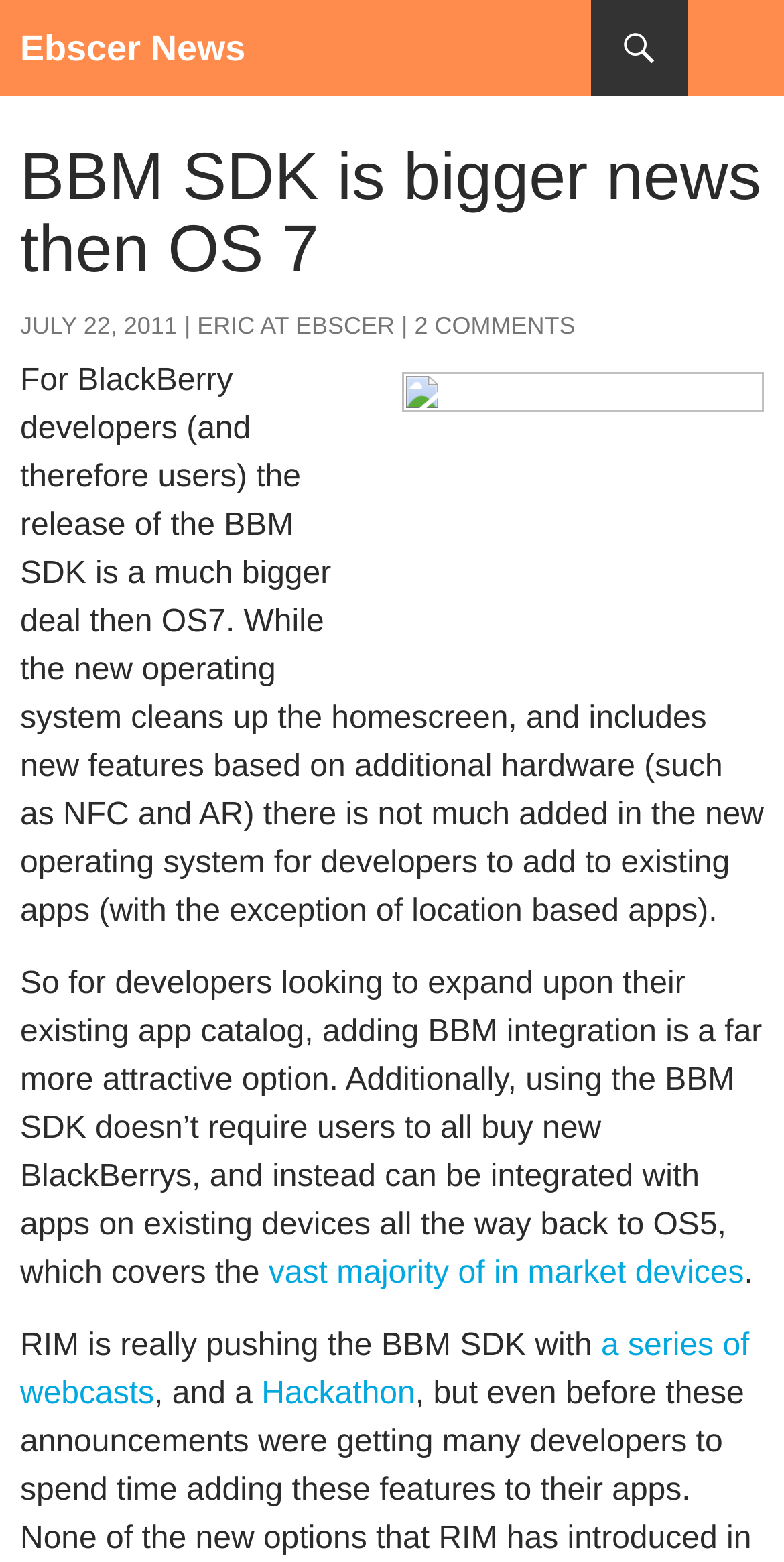Locate the bounding box of the UI element defined by this description: "Find a Firm". The coordinates should be given as four float numbers between 0 and 1, formatted as [left, top, right, bottom].

None